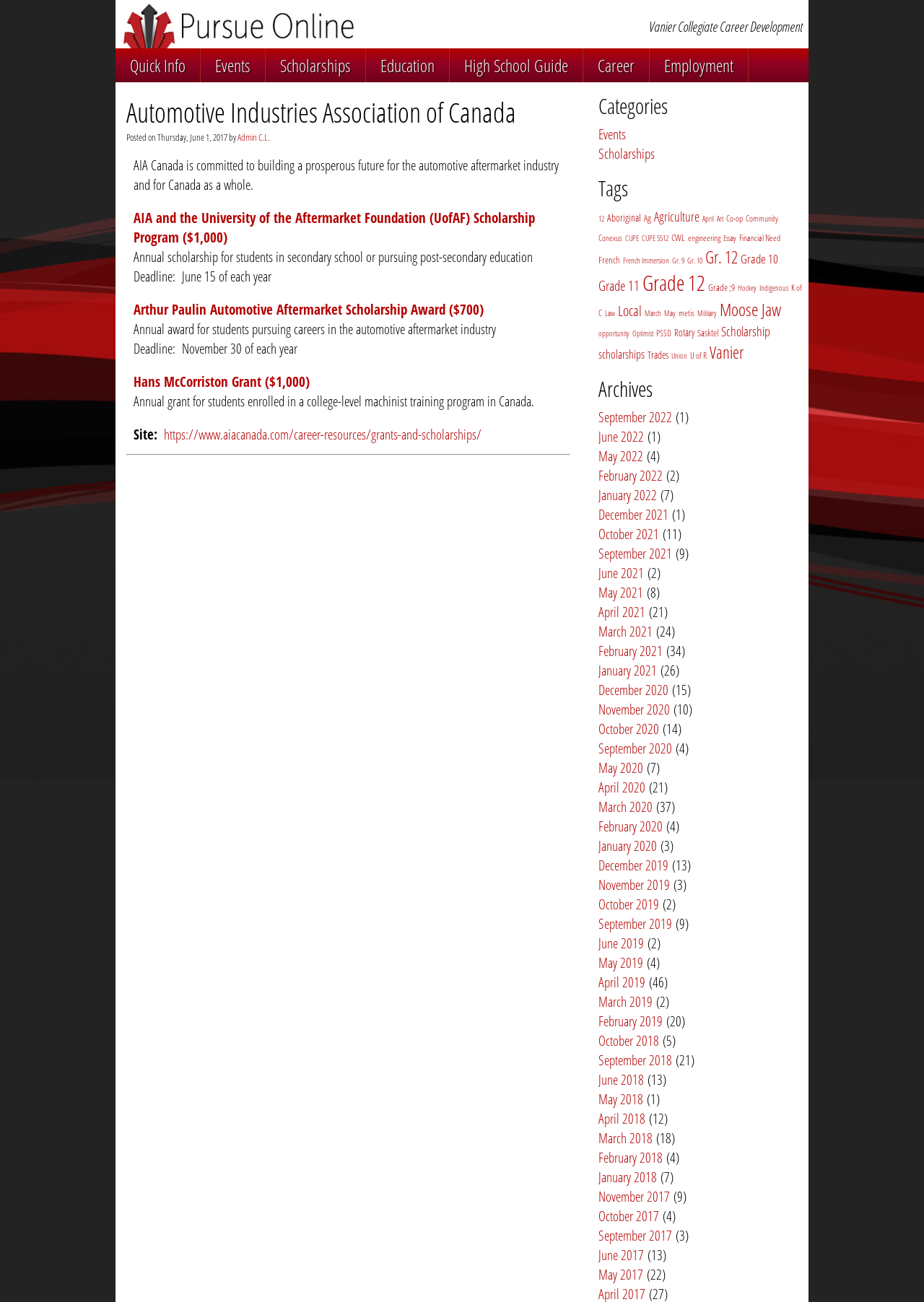From the element description: "K of C", extract the bounding box coordinates of the UI element. The coordinates should be expressed as four float numbers between 0 and 1, in the order [left, top, right, bottom].

[0.648, 0.216, 0.868, 0.245]